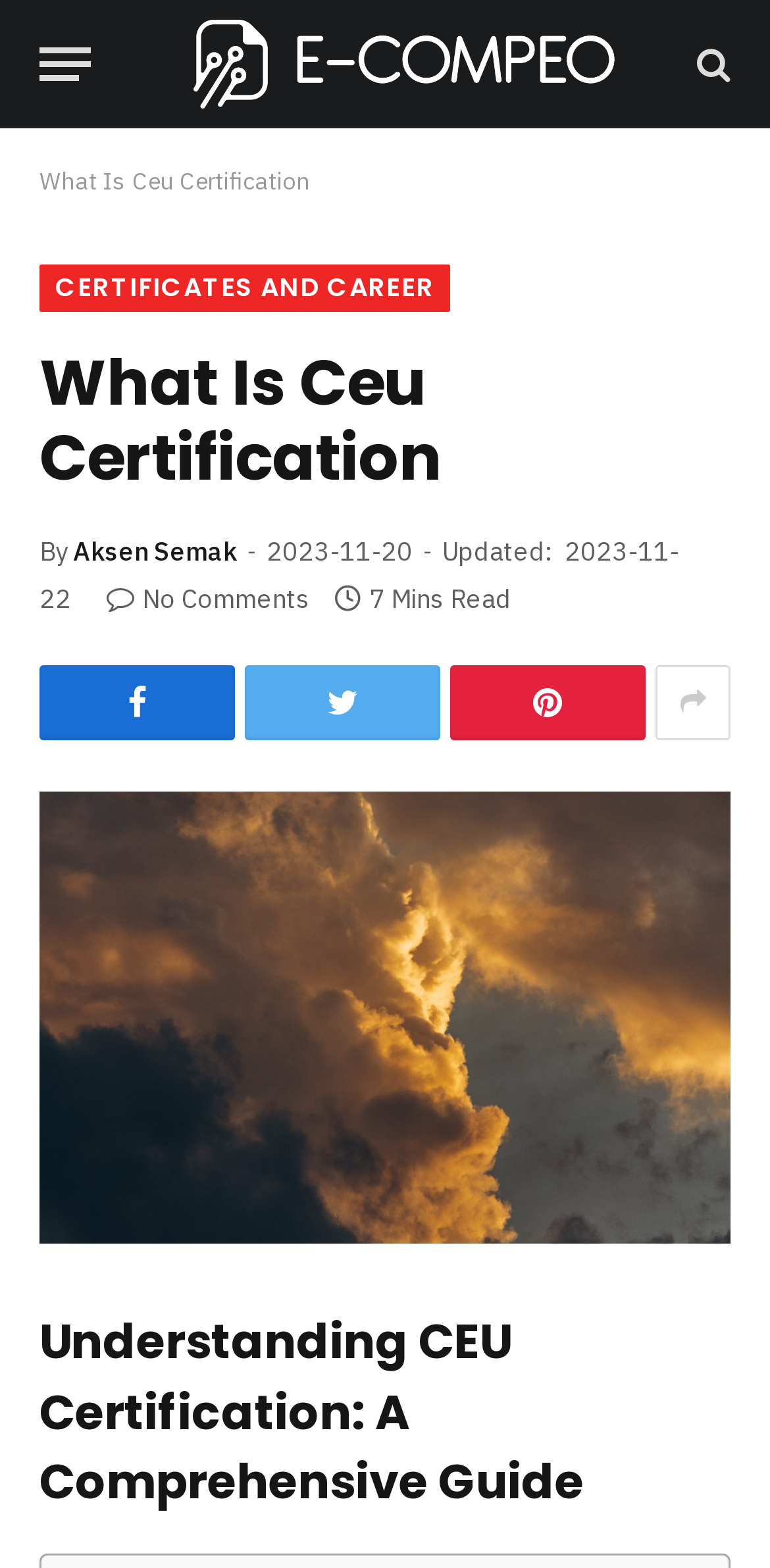Refer to the screenshot and give an in-depth answer to this question: What is the title of the comprehensive guide?

The title of the comprehensive guide can be found by looking at the heading that starts with 'Understanding CEU Certification'.